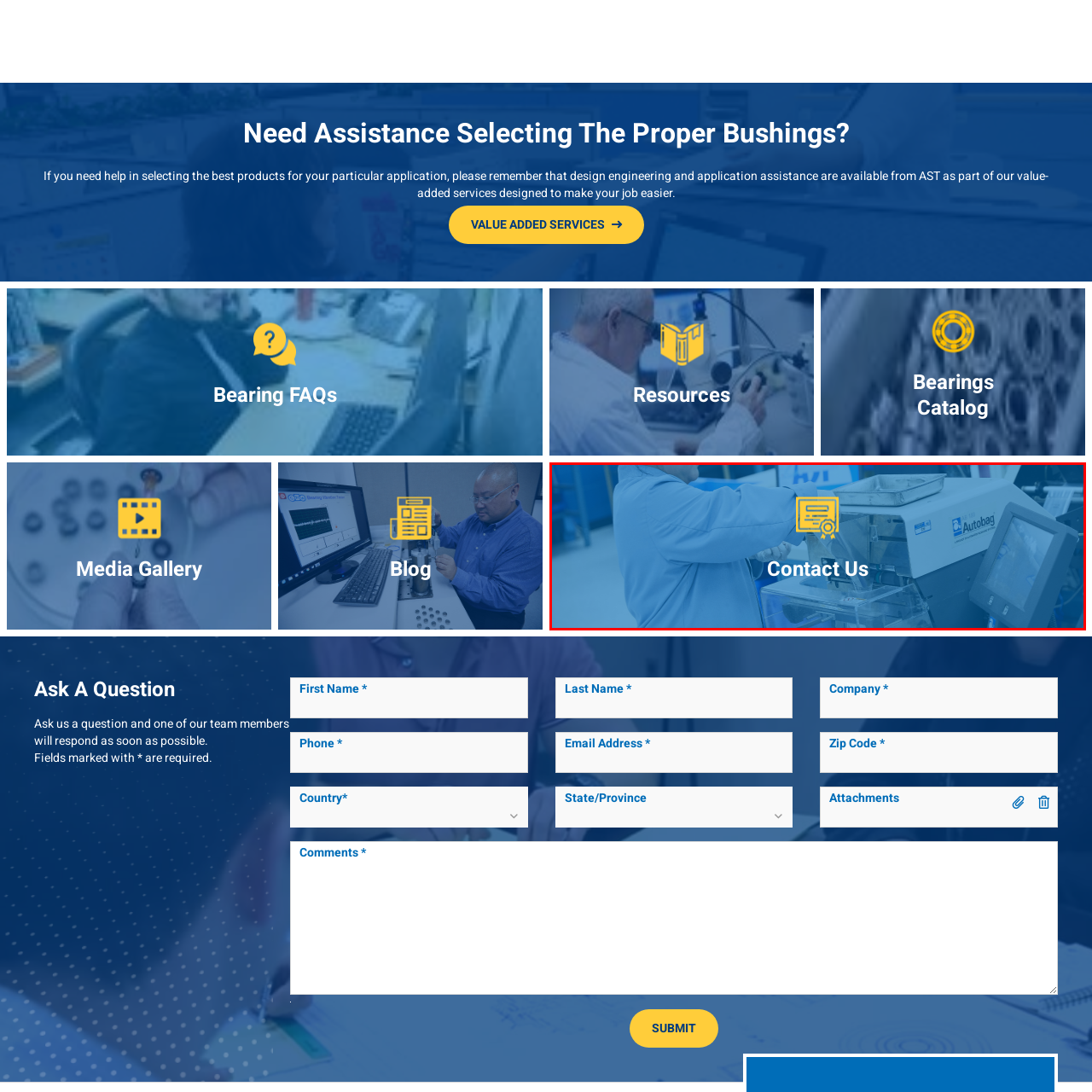What machine is the professional working with?
Look at the image highlighted within the red bounding box and provide a detailed answer to the question.

The image illustrates a professional working with an Autobag machine, focusing on the packaging process, suggesting that the company is involved in packaging and manufacturing activities.